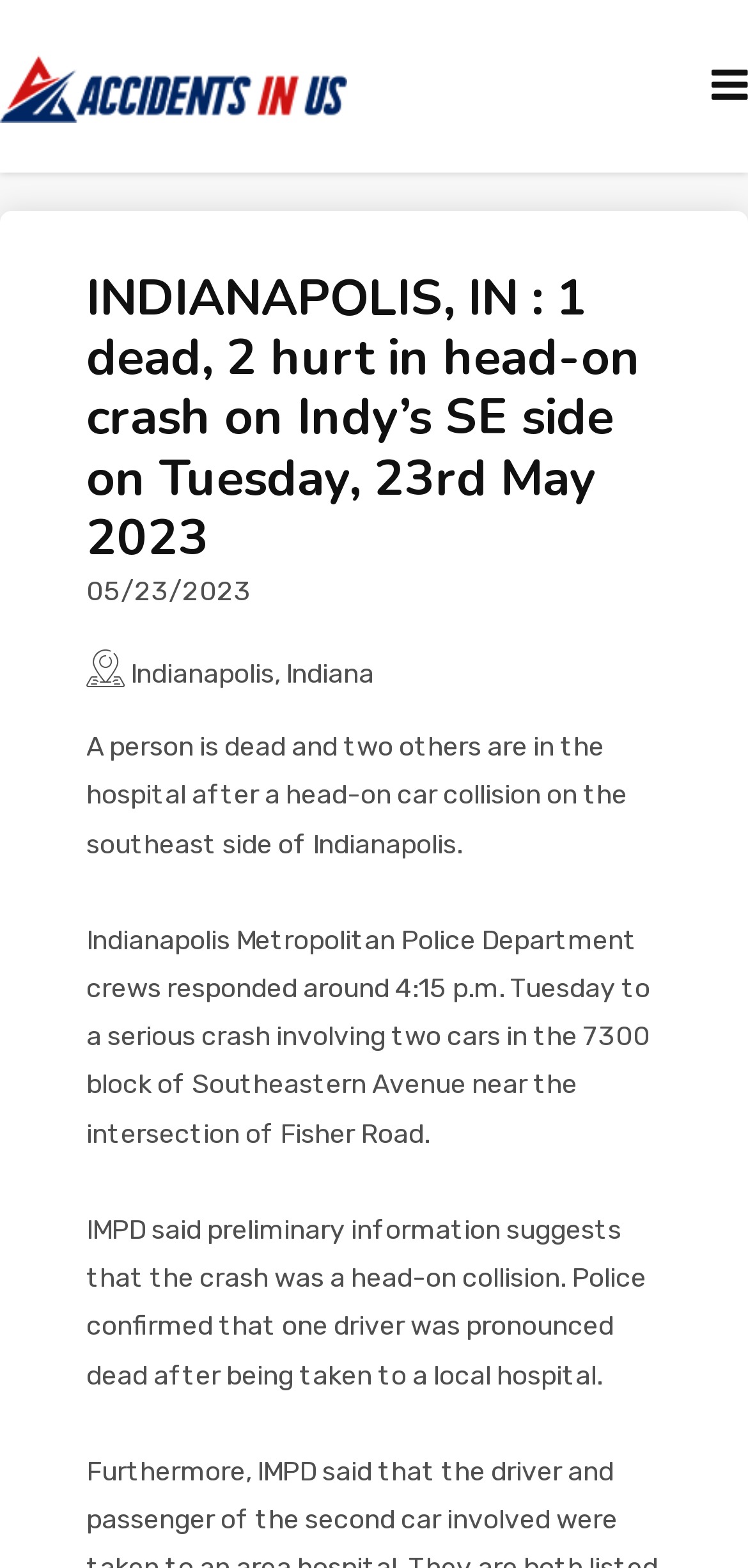Please identify the bounding box coordinates of the clickable region that I should interact with to perform the following instruction: "click ANALYTICS". The coordinates should be expressed as four float numbers between 0 and 1, i.e., [left, top, right, bottom].

[0.0, 0.624, 1.0, 0.709]